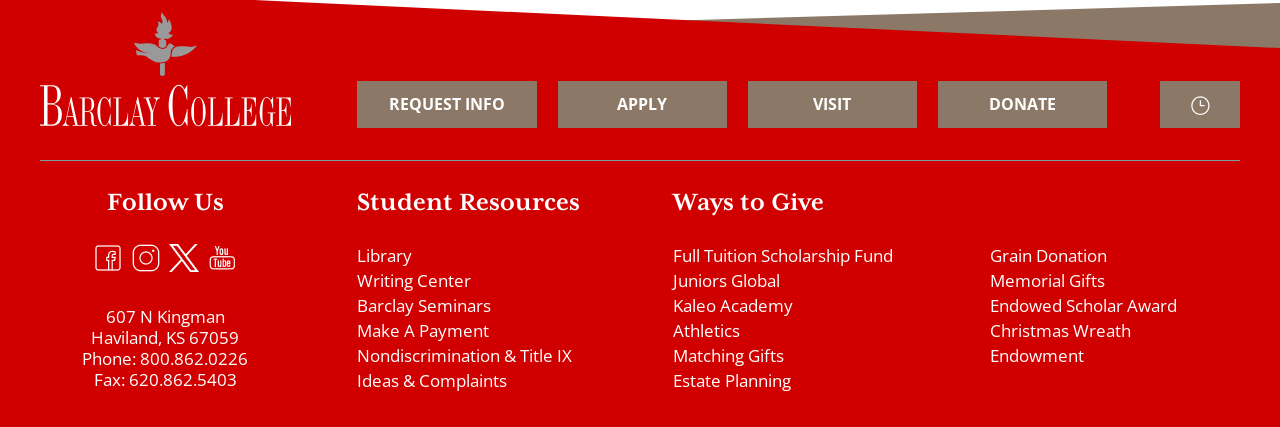Give a concise answer using one word or a phrase to the following question:
What is the address of the institution?

607 N Kingman, Haviland, KS 67059